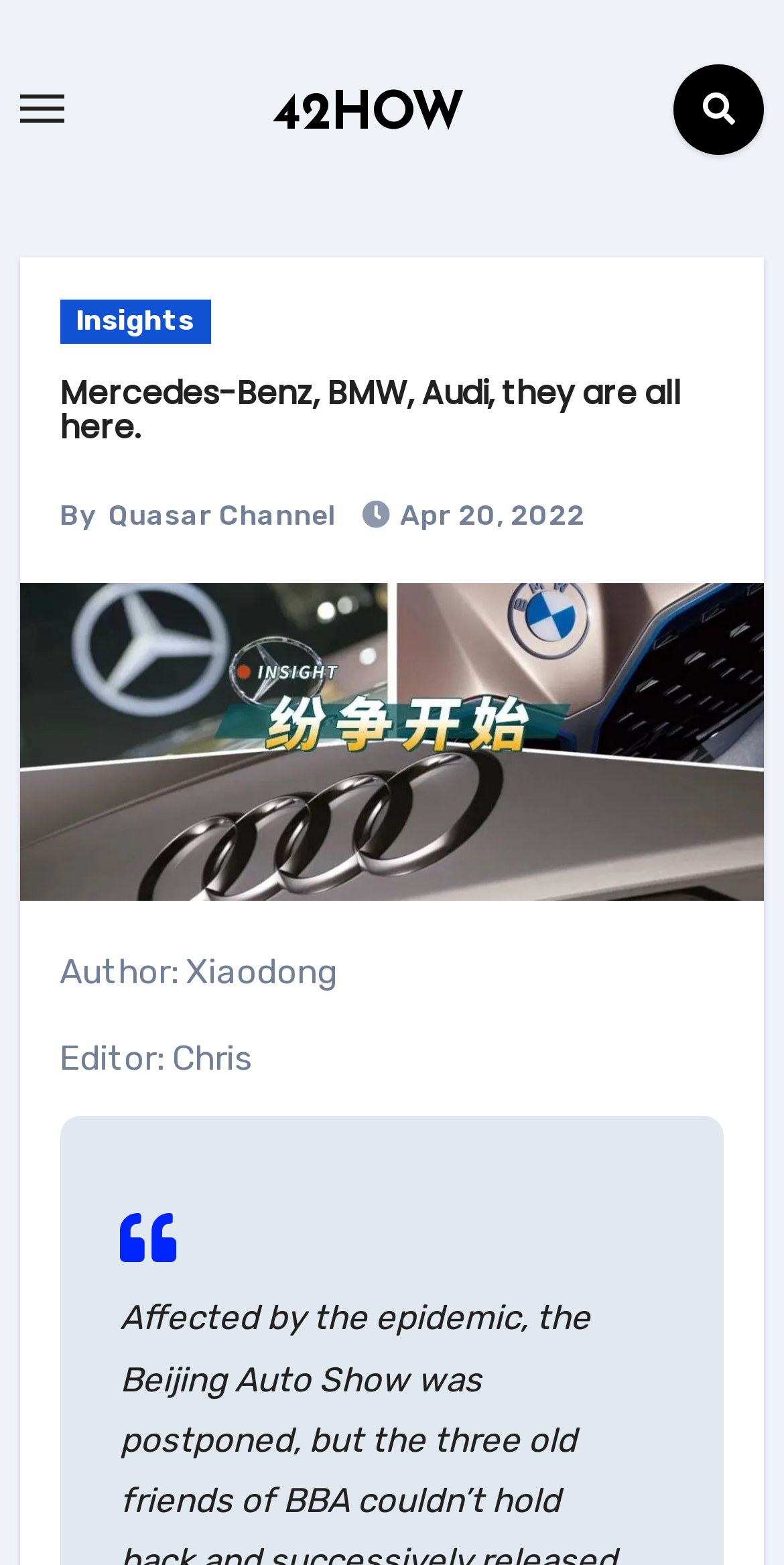Determine the bounding box coordinates (top-left x, top-left y, bottom-right x, bottom-right y) of the UI element described in the following text: parent_node: 42HOW aria-label="Toggle navigation"

[0.025, 0.06, 0.081, 0.078]